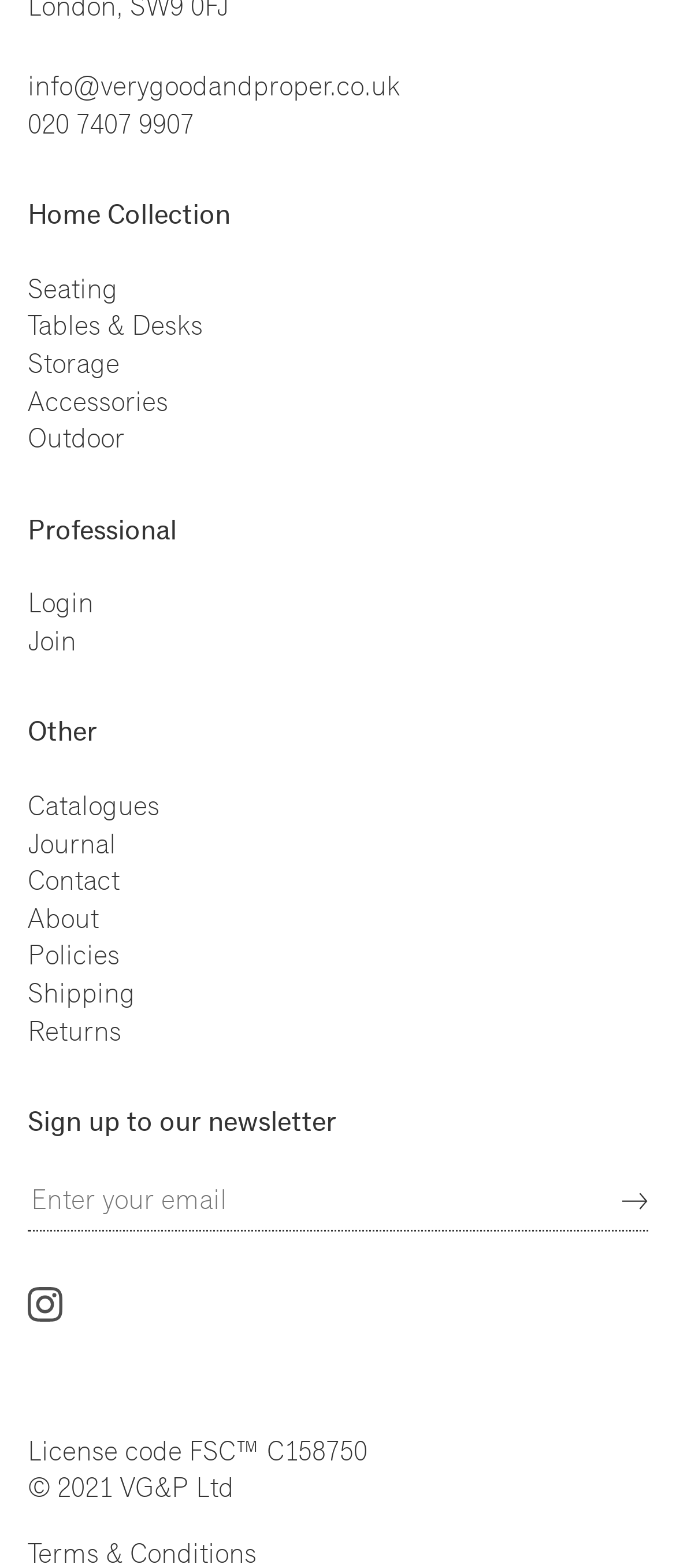Given the element description: "By: Matthew Hartman", predict the bounding box coordinates of this UI element. The coordinates must be four float numbers between 0 and 1, given as [left, top, right, bottom].

None